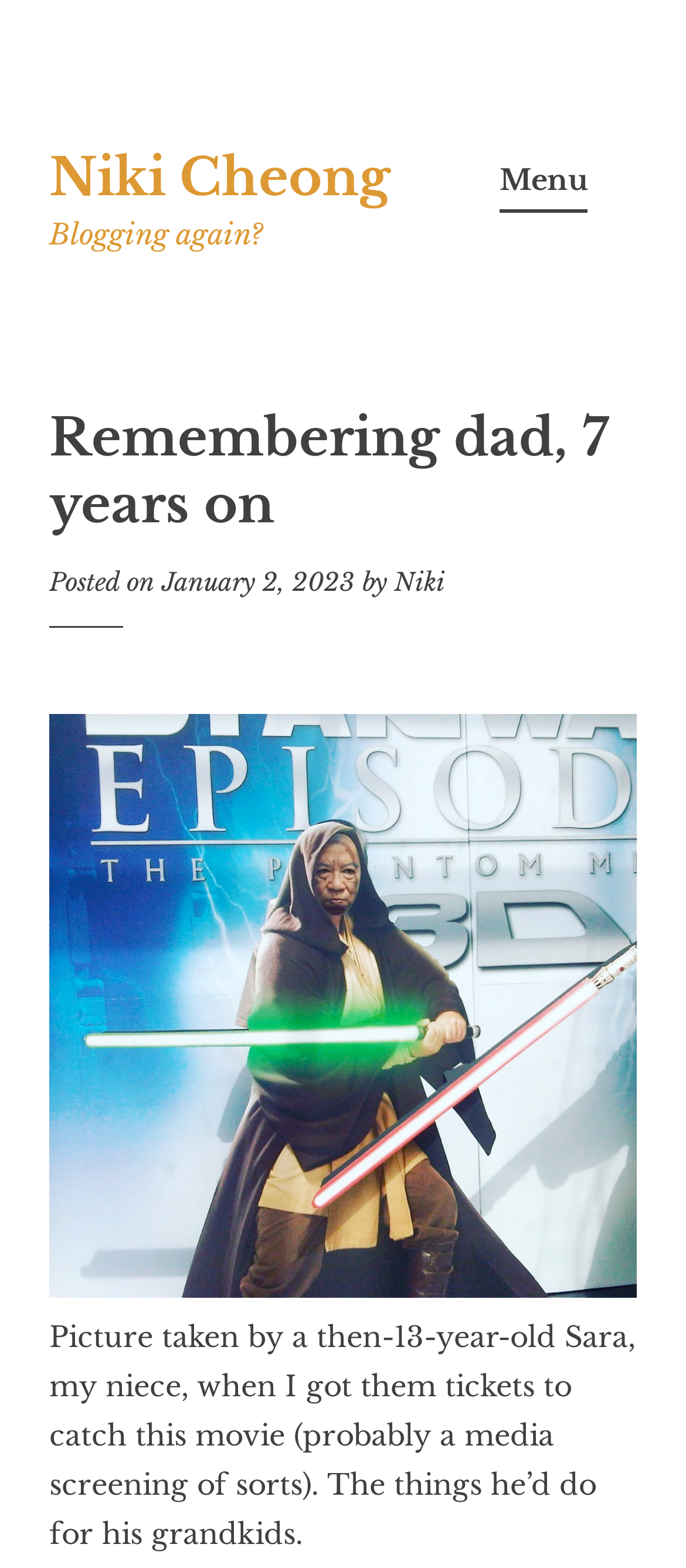What is the tone of the blog post?
Carefully analyze the image and provide a detailed answer to the question.

The tone of the blog post can be inferred from the title 'Remembering dad, 7 years on' and the content of the figcaption, which suggests a reflective and nostalgic tone.